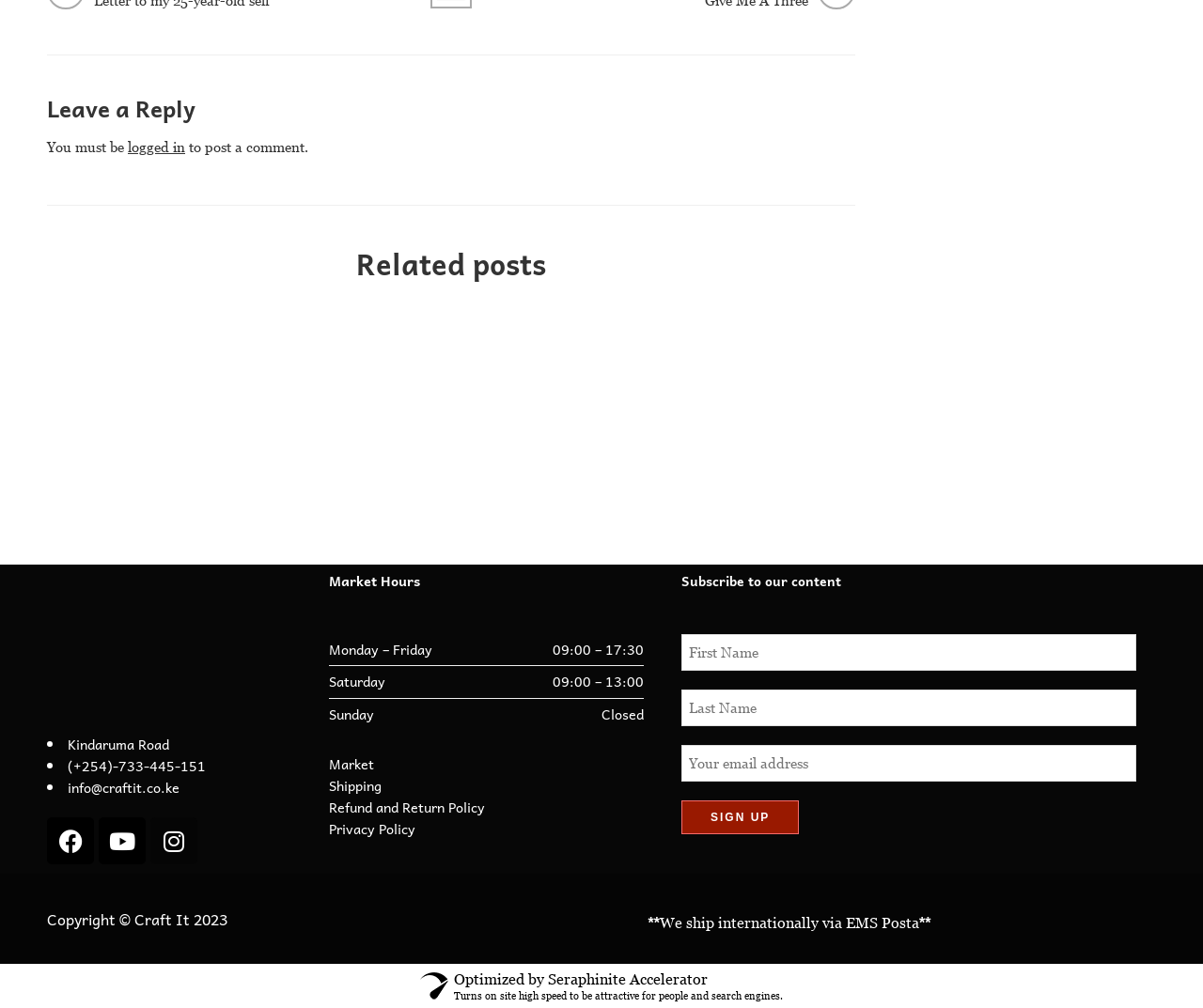What is the logo image at the bottom of the page?
Based on the image, give a concise answer in the form of a single word or short phrase.

Craft It - Black and White logo